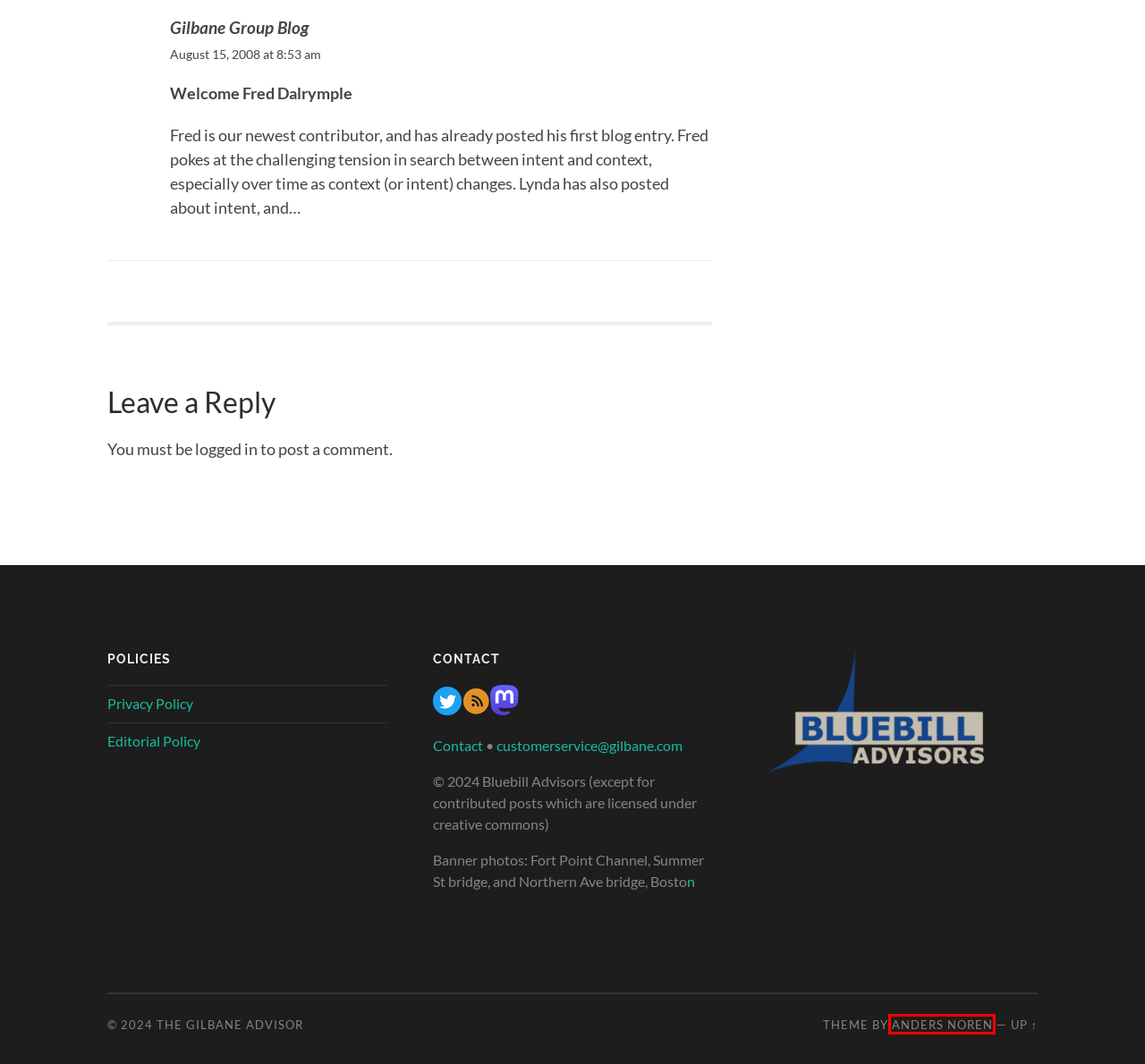Examine the screenshot of the webpage, which includes a red bounding box around an element. Choose the best matching webpage description for the page that will be displayed after clicking the element inside the red bounding box. Here are the candidates:
A. Privacy policy
B. Bluebill Advisors - The Gilbane Advisor
C. Contact
D. Subscribe to the Gilbane Advisor
E. Digital Experience Conference 2020 - The Digital and Customer Experience Event
F. Anders Norén
G. Welcome Fred Dalrymple
H. Editorial Policy

F